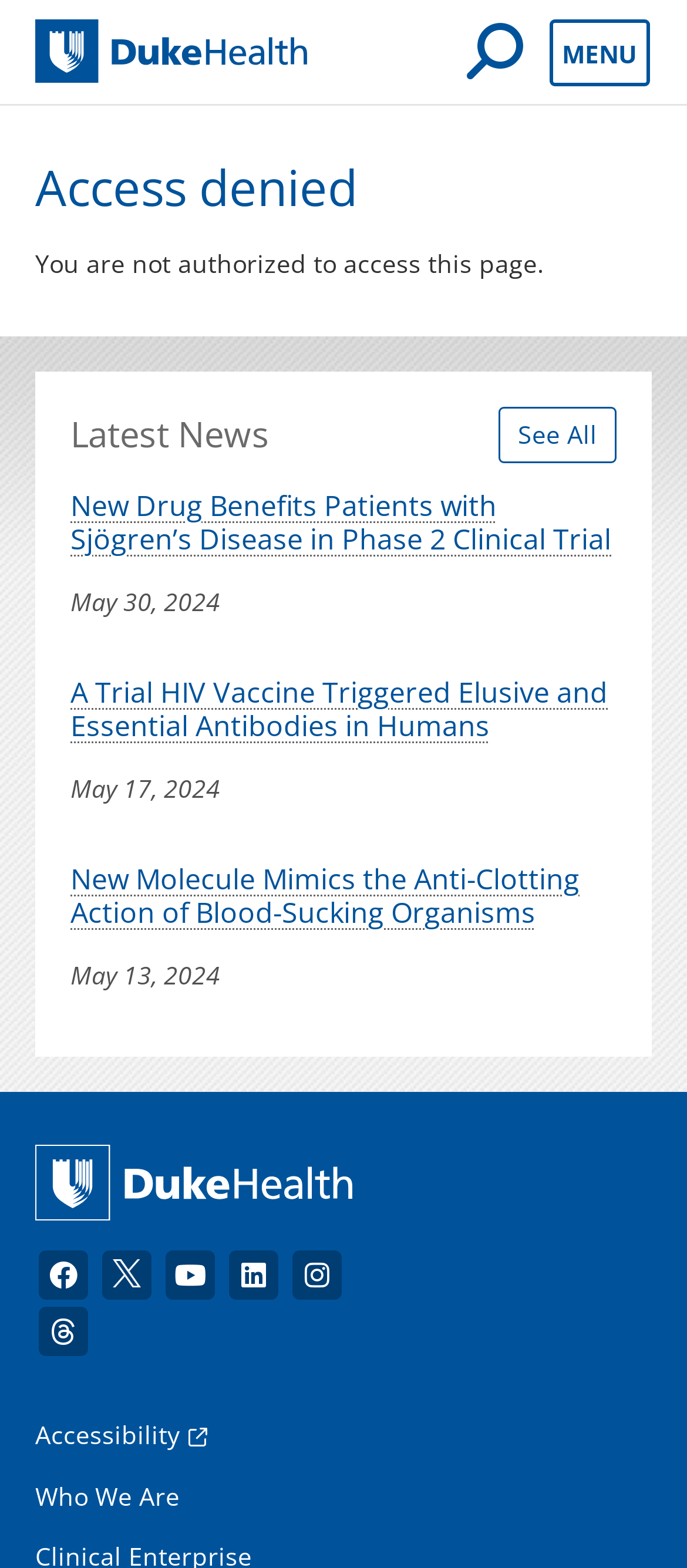What is the purpose of the page?
Please provide a detailed and thorough answer to the question.

The purpose of the page is indicated by the heading 'Access denied' which suggests that the user is not authorized to access the content of the page. The text below the heading also confirms this, stating 'You are not authorized to access this page.'